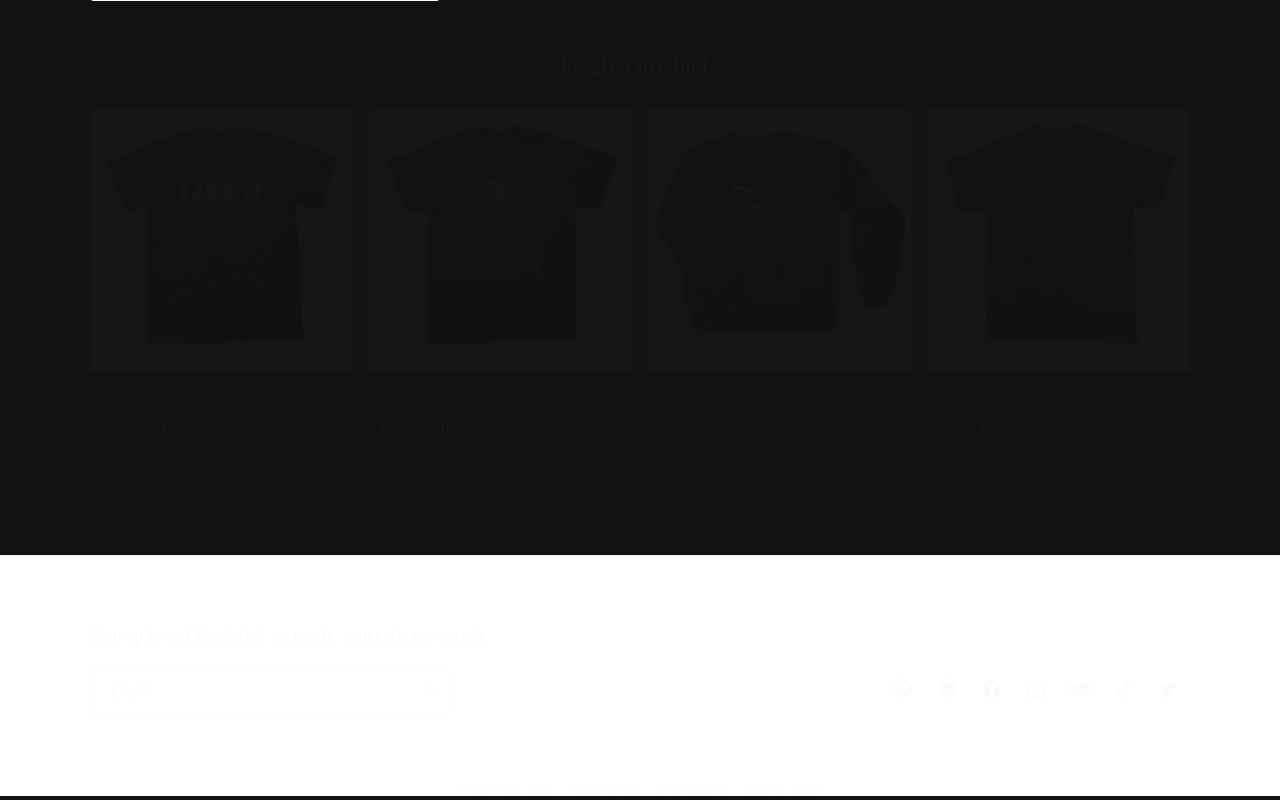Using the elements shown in the image, answer the question comprehensively: What is the name of the company?

I found the name of the company by looking at the link element with the text 'Fake Shark' which is located at the bottom of the webpage, near the copyright information.